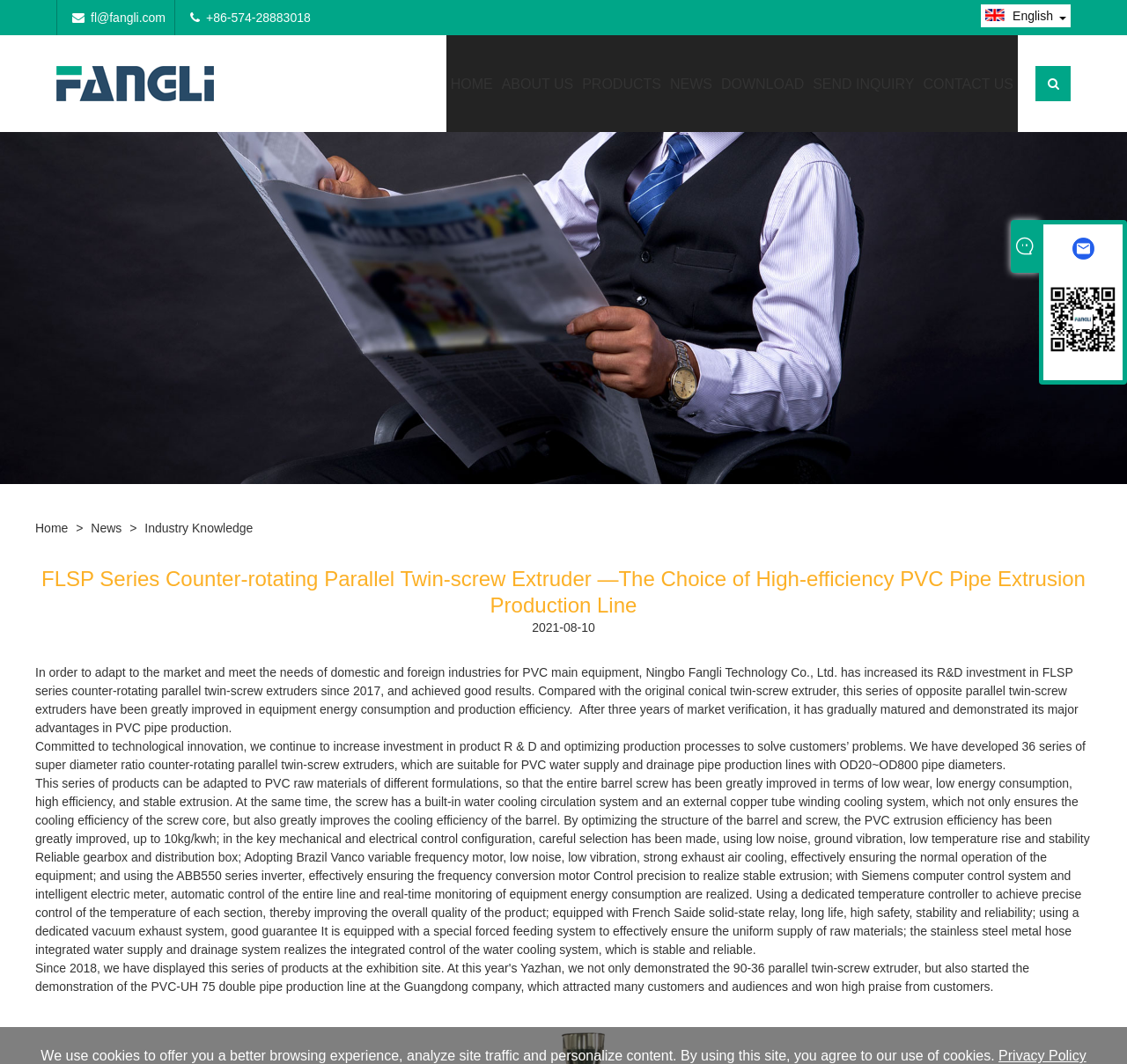Please identify the bounding box coordinates of the element I need to click to follow this instruction: "View more".

None